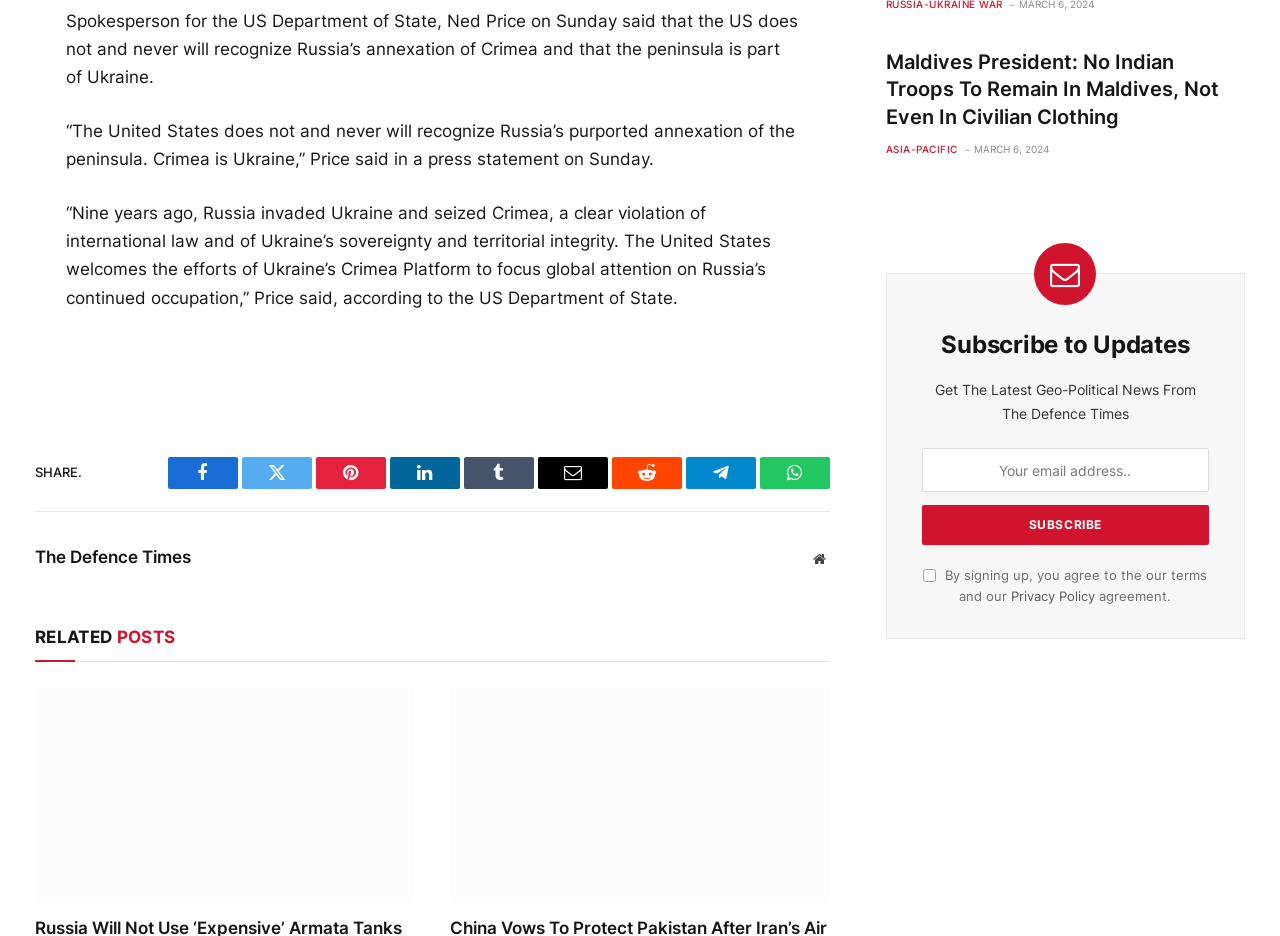Specify the bounding box coordinates of the element's area that should be clicked to execute the given instruction: "Read related post about Russia not using Armata tanks in Ukraine". The coordinates should be four float numbers between 0 and 1, i.e., [left, top, right, bottom].

[0.027, 0.735, 0.324, 0.963]